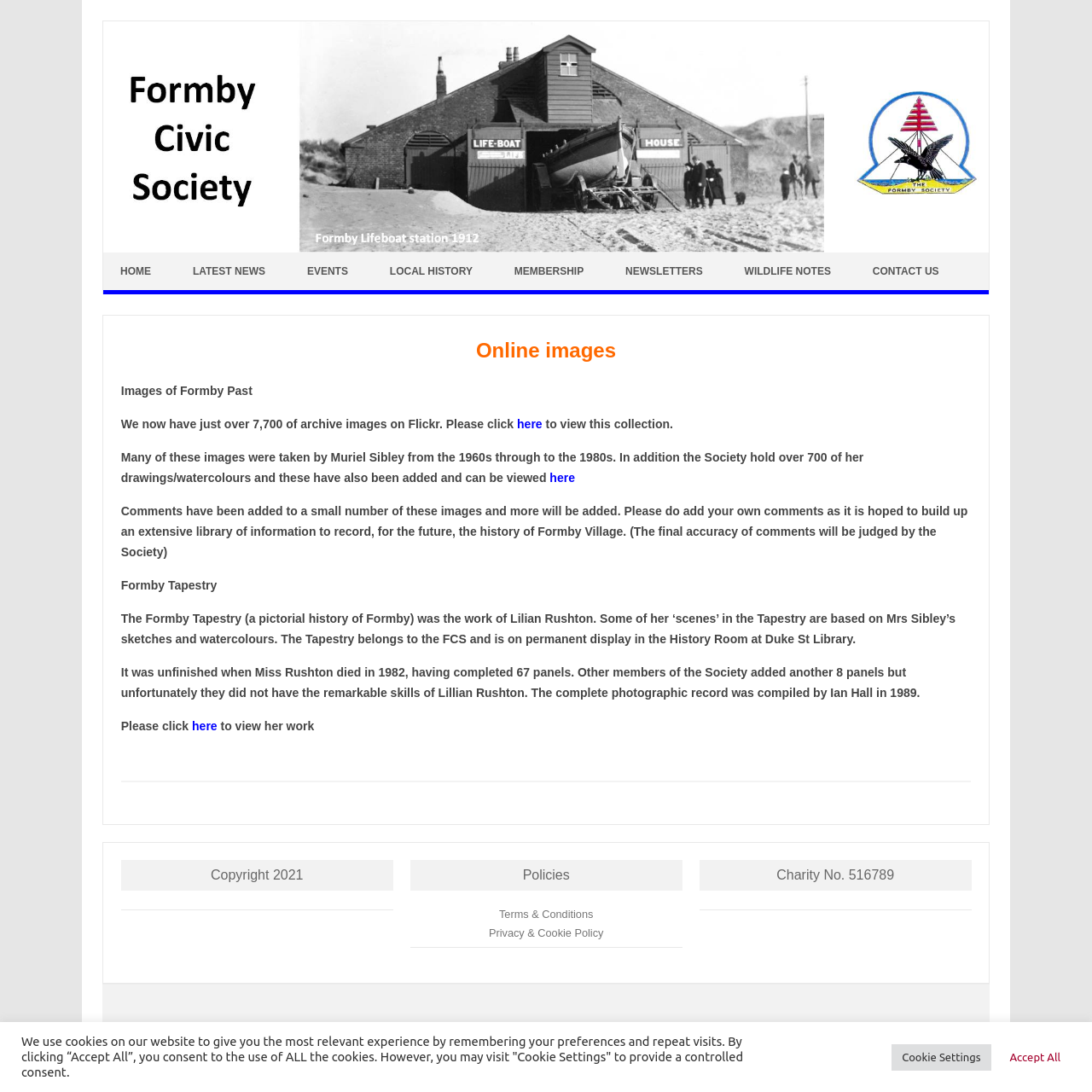What is the name of the person who compiled the complete photographic record of the Formby Tapestry? Refer to the image and provide a one-word or short phrase answer.

Ian Hall